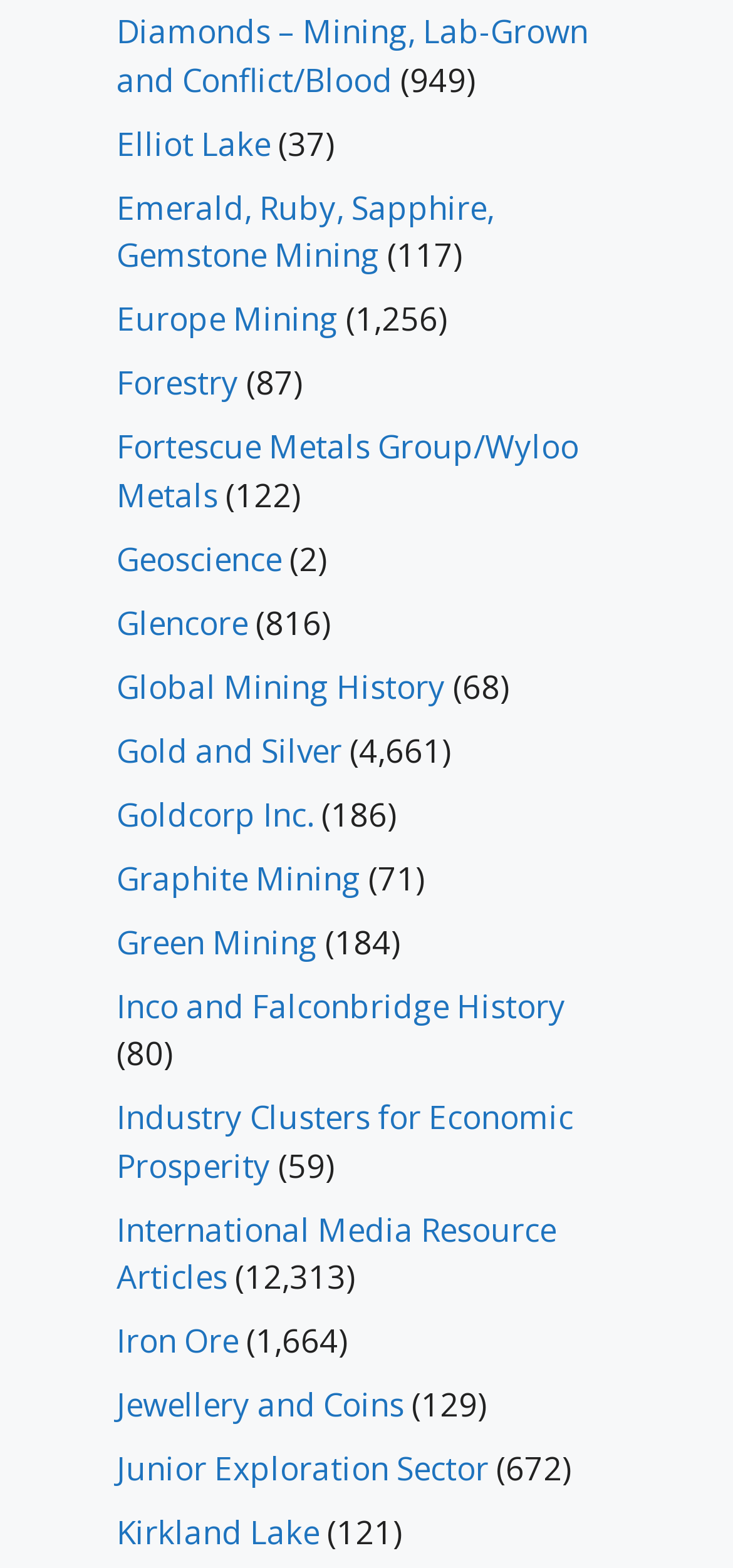What is the vertical position of the link 'Gold and Silver'?
Please answer the question with a detailed and comprehensive explanation.

By comparing the y1 and y2 coordinates of the bounding boxes, I determined that the link 'Gold and Silver' is above the link 'Goldcorp Inc.' on the webpage.